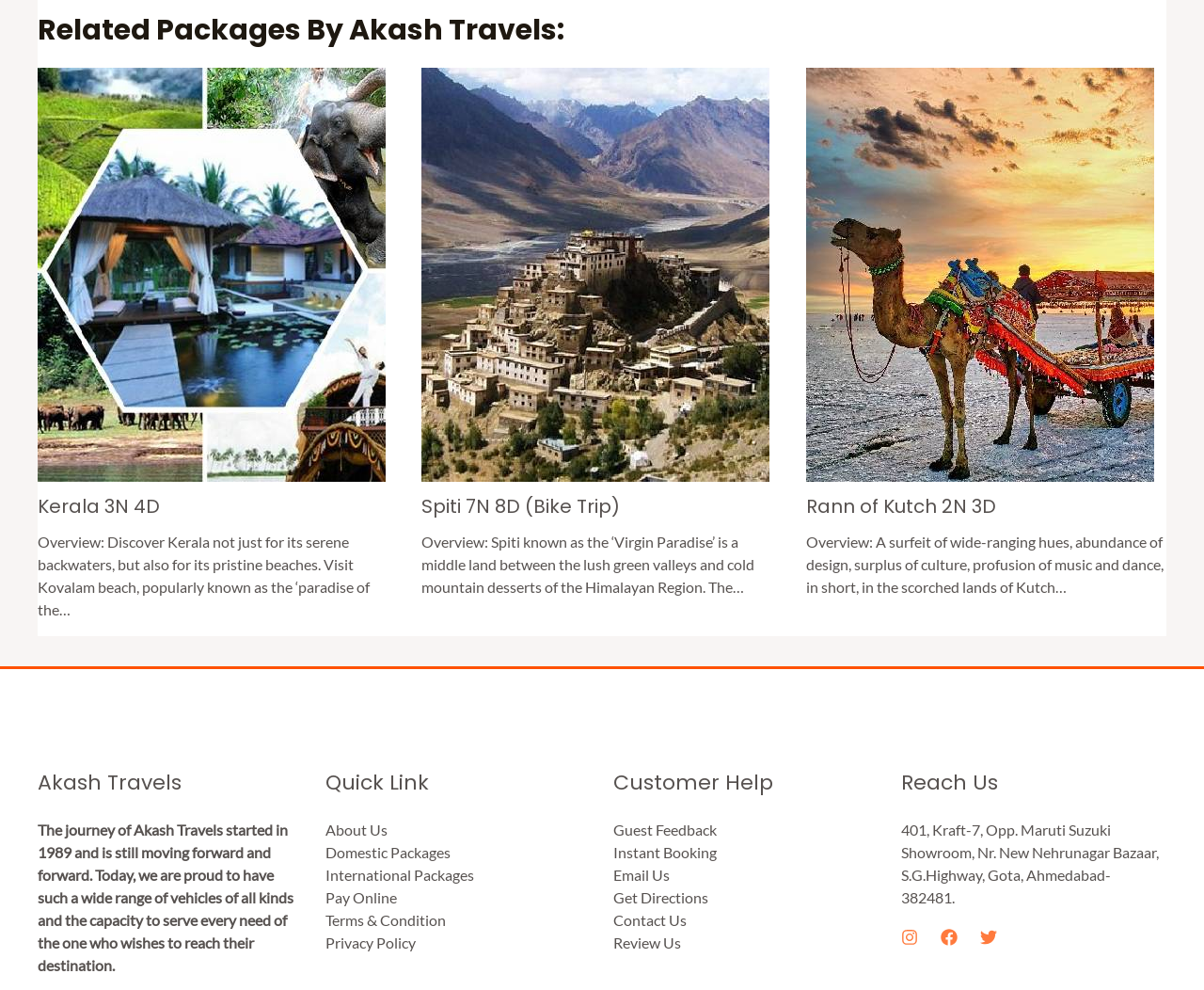What is the theme of the 'Rann of Kutch 2N 3D' package?
Based on the visual information, provide a detailed and comprehensive answer.

The overview of the 'Rann of Kutch 2N 3D' package mentions 'surfeit of wide-ranging hues, abundance of design, surplus of culture', which suggests that the theme of this package is culture.